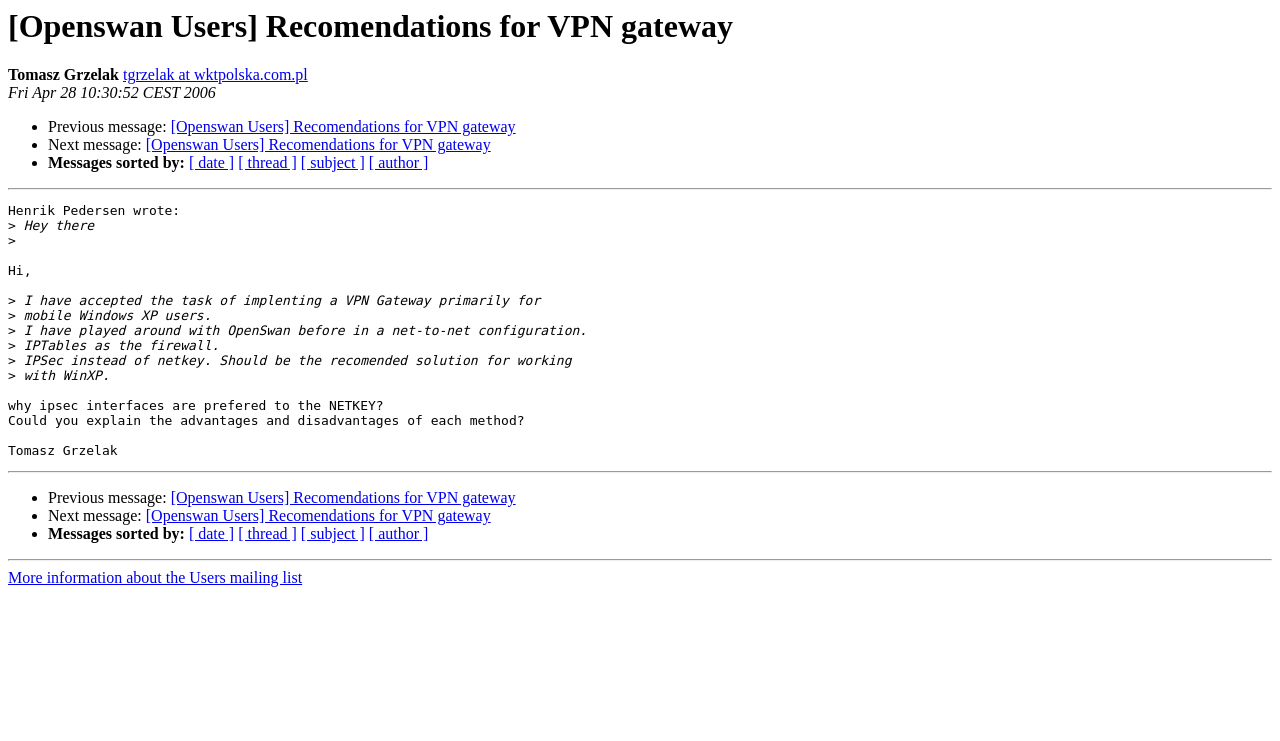Who wrote the message?
Identify the answer in the screenshot and reply with a single word or phrase.

Henrik Pedersen